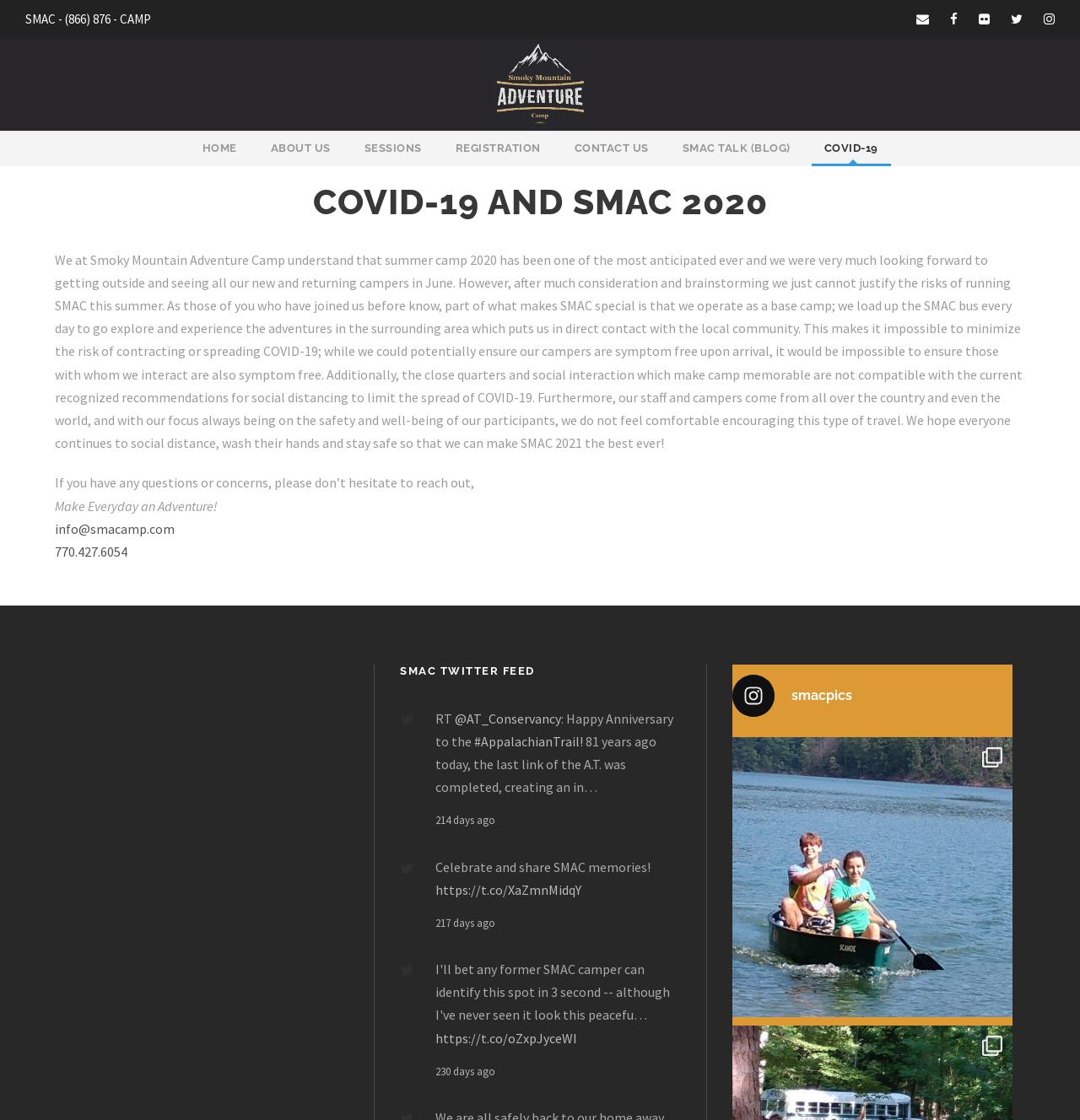Carefully examine the image and provide an in-depth answer to the question: What is the focus of the camp?

The webpage mentions that the camp goes on outdoor adventures, such as backpacking and canoeing treks, and that they load up the SMAC bus every day to go explore and experience the adventures in the surrounding area. This suggests that the focus of the camp is on outdoor adventures and activities.